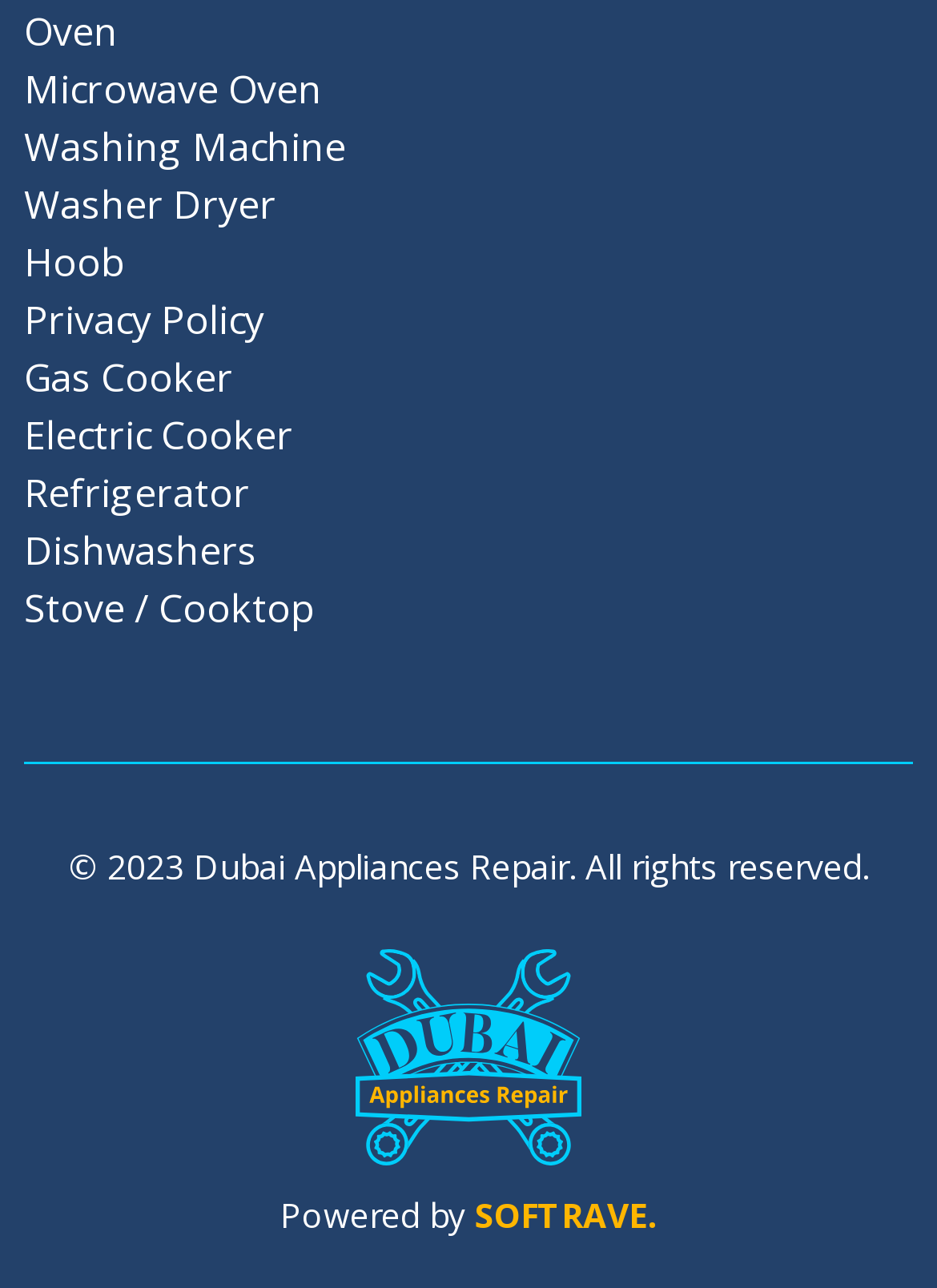Could you highlight the region that needs to be clicked to execute the instruction: "check out Refrigerator"?

[0.026, 0.36, 0.974, 0.405]